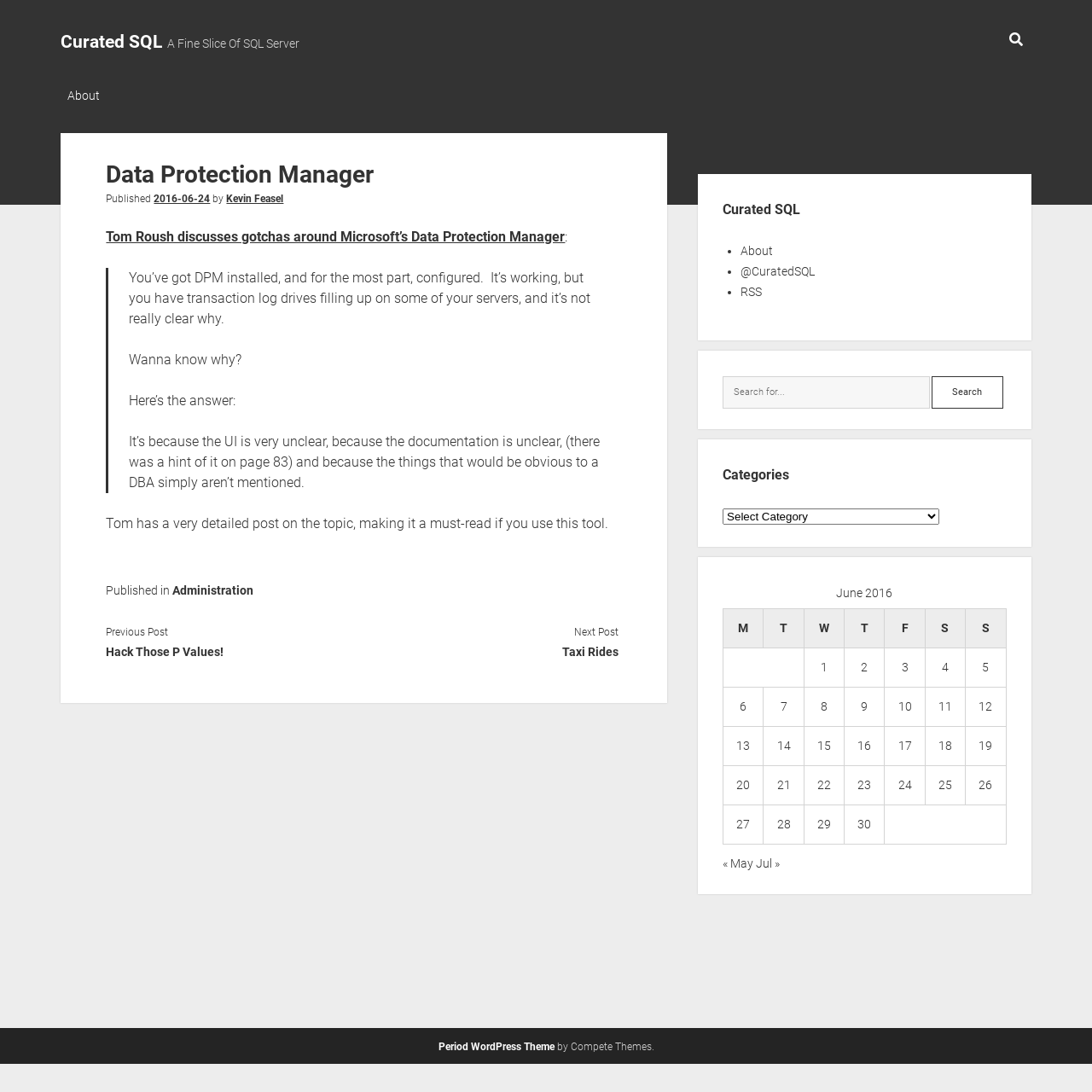Generate a thorough explanation of the webpage's elements.

The webpage is about Data Protection Manager, a tool related to SQL Server, and is part of the Curated SQL website. At the top, there is a link to Curated SQL and a search bar with a magnifying glass icon. Below this, there is a heading "Data Protection Manager" followed by a publication date and author information. 

The main content of the page is an article discussing gotchas around Microsoft's Data Protection Manager, written by Tom Roush. The article includes a blockquote with a question and answer format, discussing issues with transaction log drives filling up on servers. 

On the right side of the page, there is a sidebar with a heading "Sidebar" and several links, including "About", "@CuratedSQL", and "RSS". Below this, there is a search bar and a section titled "Categories" with a dropdown menu and a table listing posts published in June 2016. 

At the bottom of the page, there are links to previous and next posts, titled "Hack Those P Values!" and "Taxi Rides", respectively.